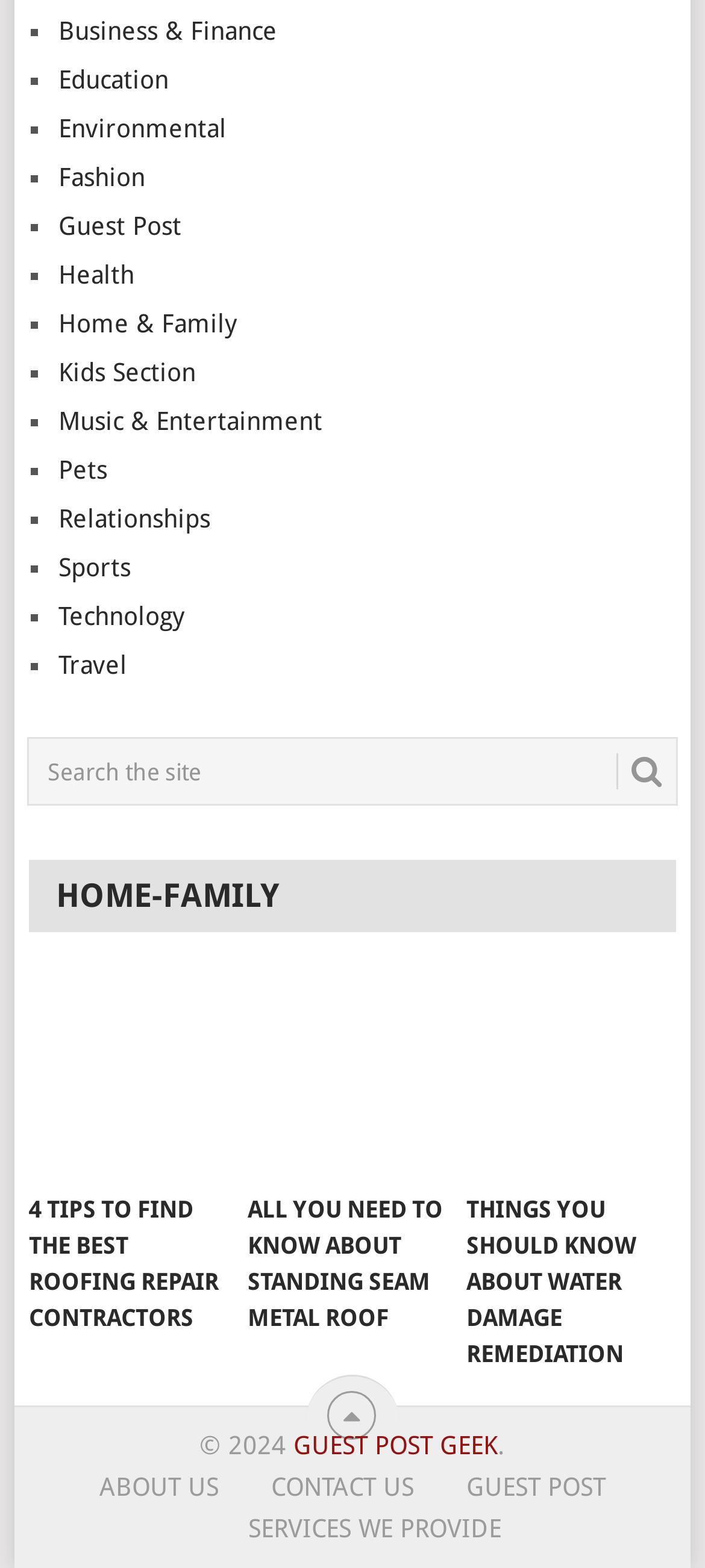Find the bounding box coordinates for the area that should be clicked to accomplish the instruction: "Click on Business & Finance".

[0.083, 0.011, 0.393, 0.029]